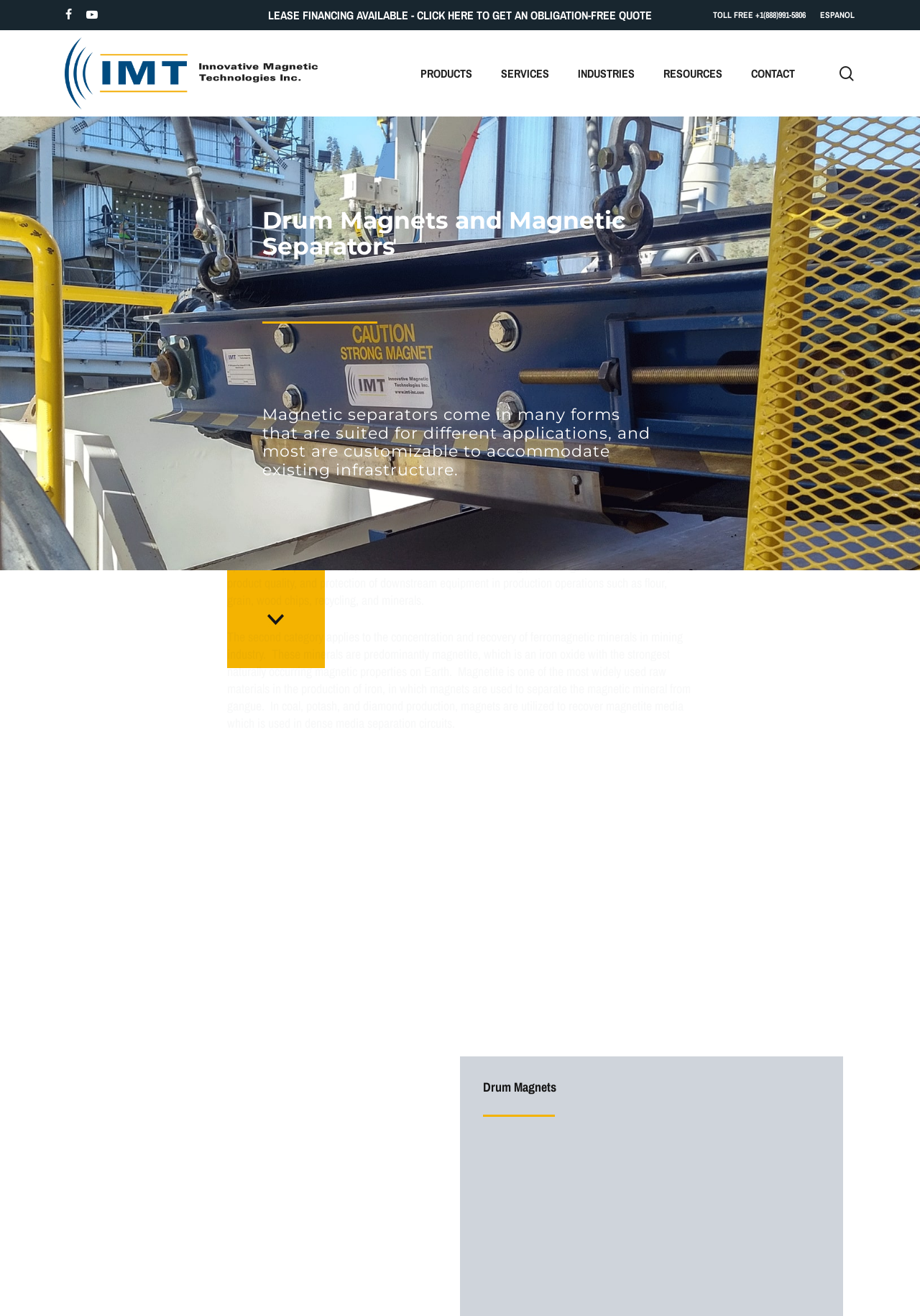Determine the bounding box for the UI element as described: "Opening Hours & Contact Details". The coordinates should be represented as four float numbers between 0 and 1, formatted as [left, top, right, bottom].

None